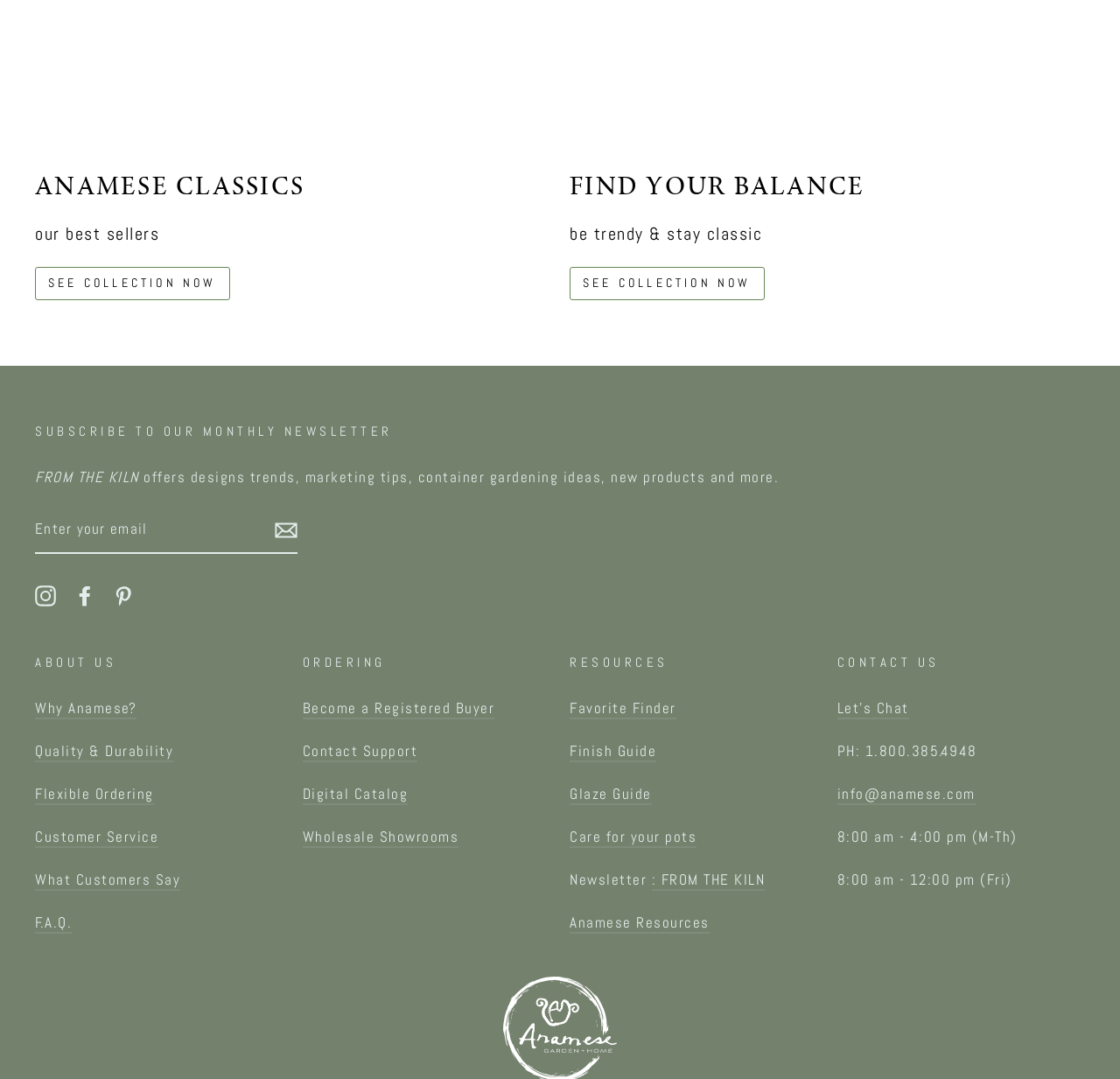Identify the coordinates of the bounding box for the element that must be clicked to accomplish the instruction: "continue shopping".

None